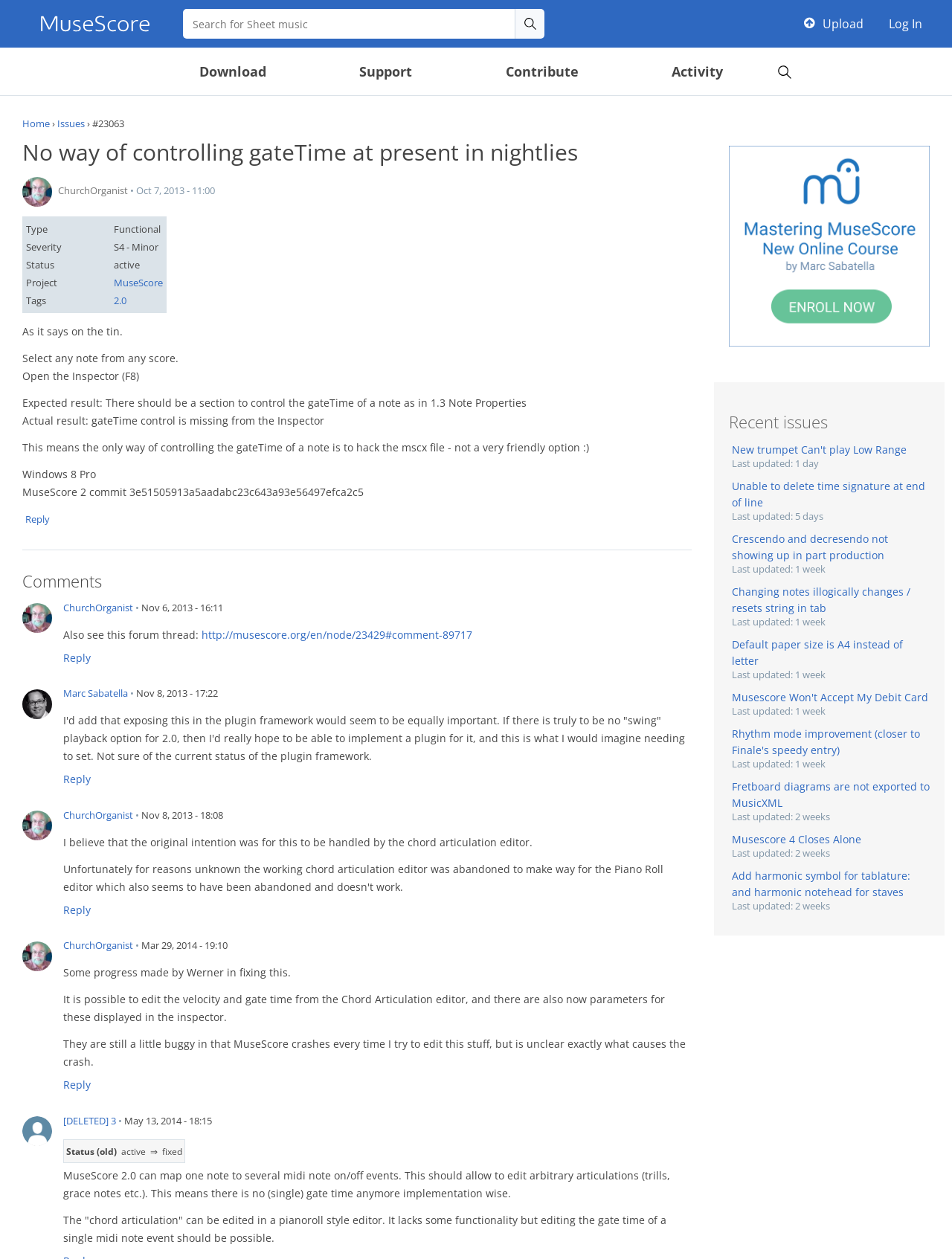Identify the bounding box coordinates for the UI element described as: "Nov 8, 2013 - 17:22".

[0.143, 0.545, 0.229, 0.556]